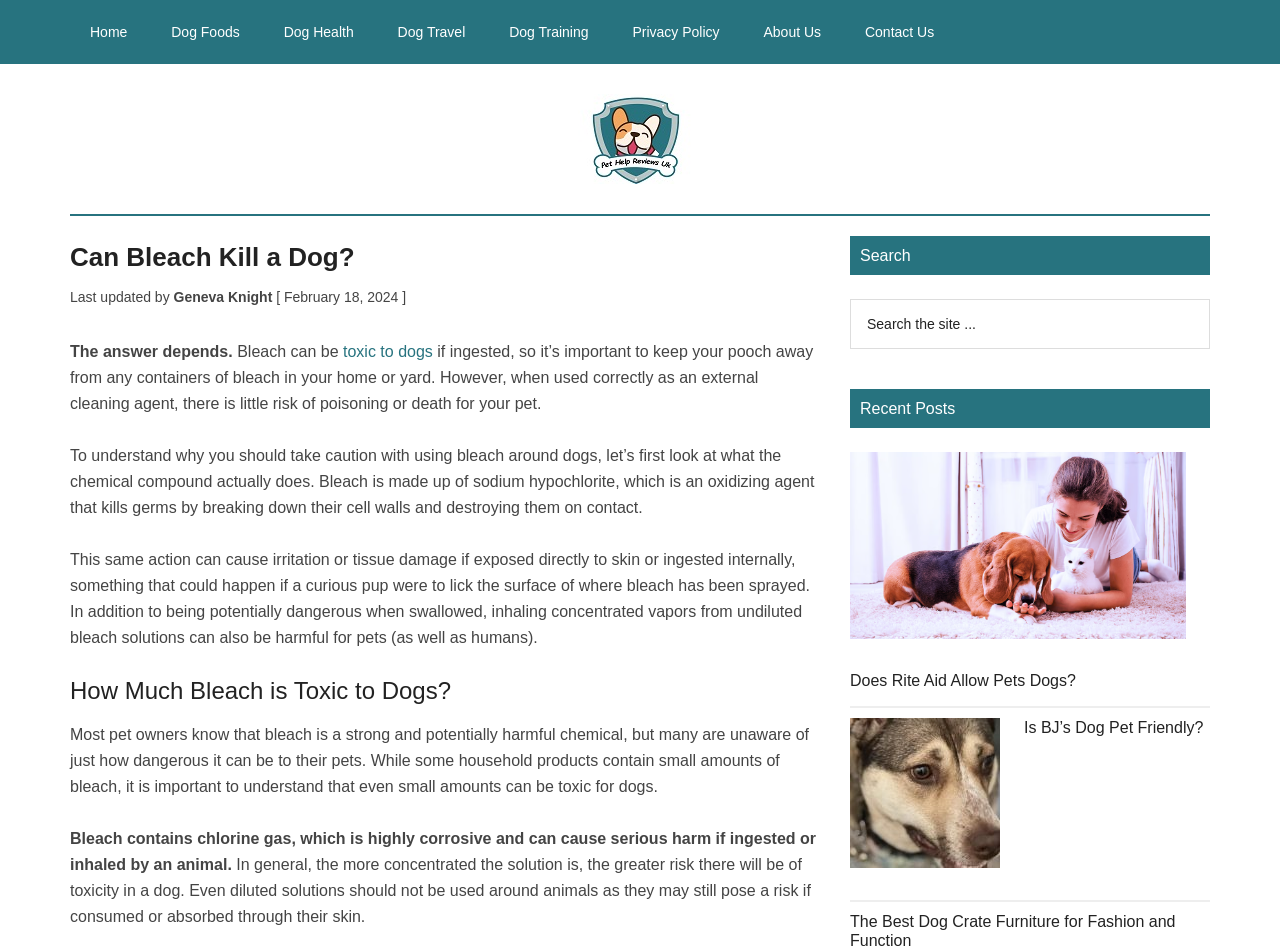Could you provide the bounding box coordinates for the portion of the screen to click to complete this instruction: "Click the 'Contact Us' link"?

[0.66, 0.0, 0.745, 0.067]